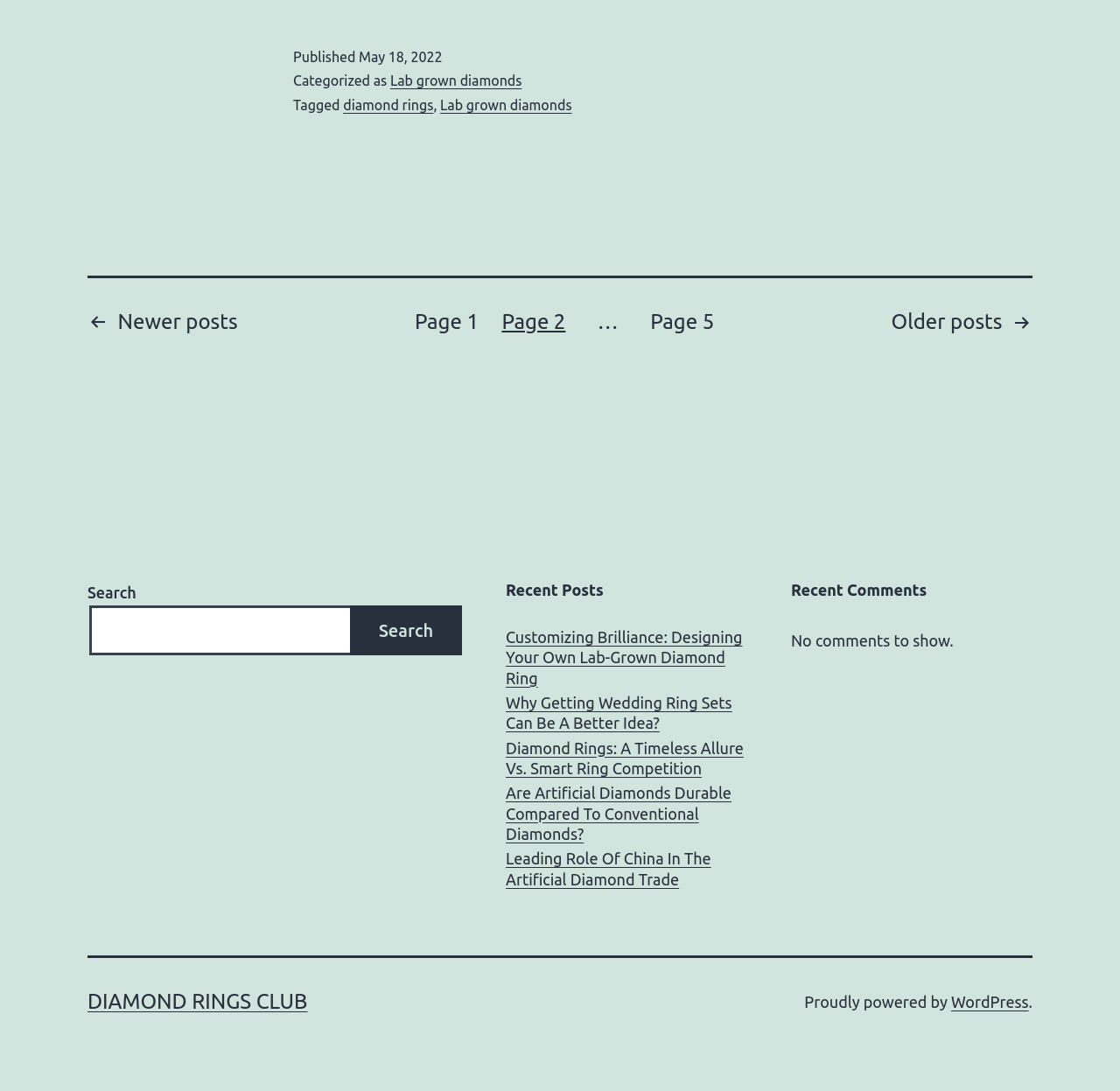Locate the bounding box coordinates of the element's region that should be clicked to carry out the following instruction: "Check the latest news". The coordinates need to be four float numbers between 0 and 1, i.e., [left, top, right, bottom].

None